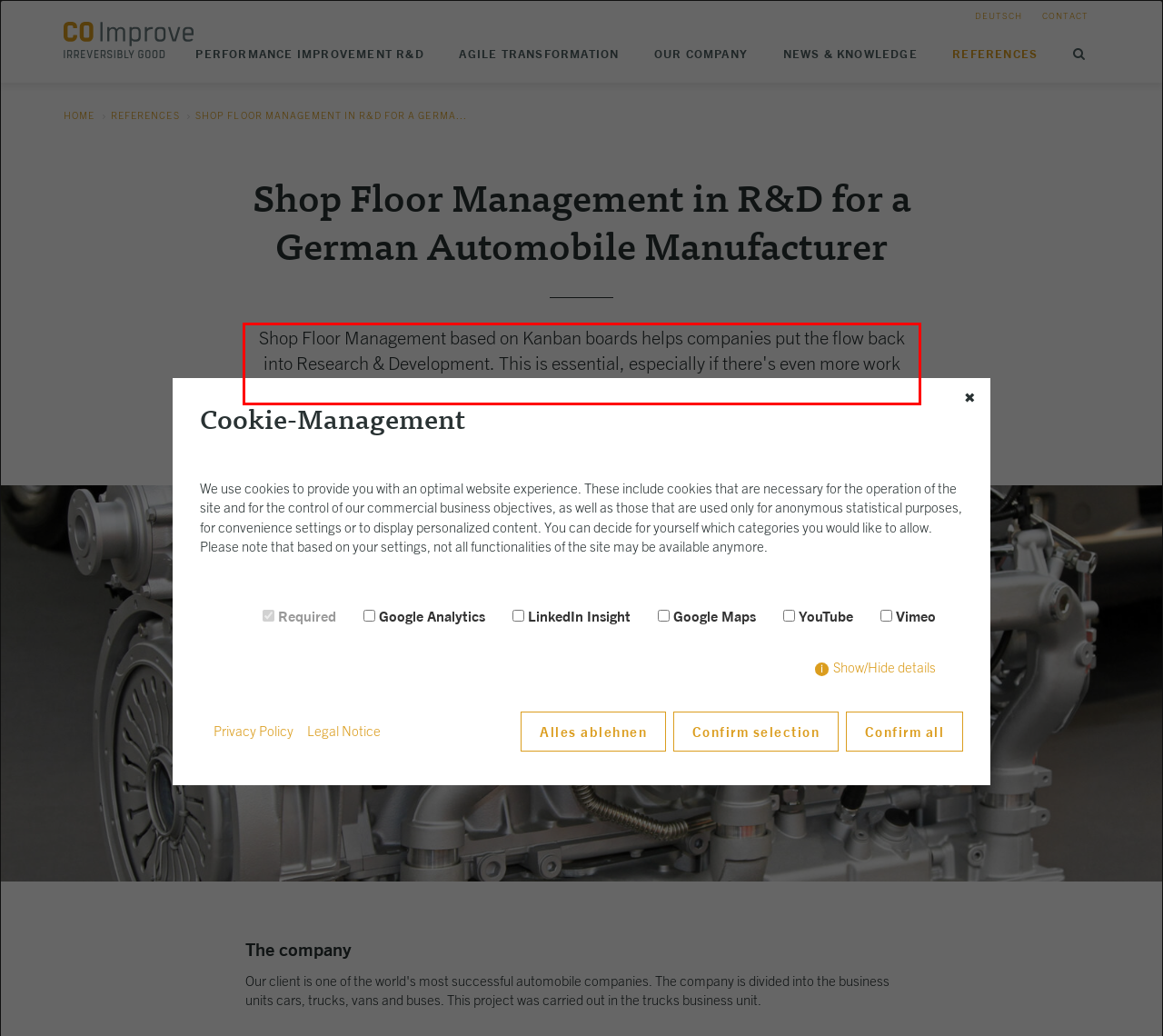Please recognize and transcribe the text located inside the red bounding box in the webpage image.

Shop Floor Management based on Kanban boards helps companies put the flow back into Research & Development. This is essential, especially if there's even more work waiting. This was also our client's experience.